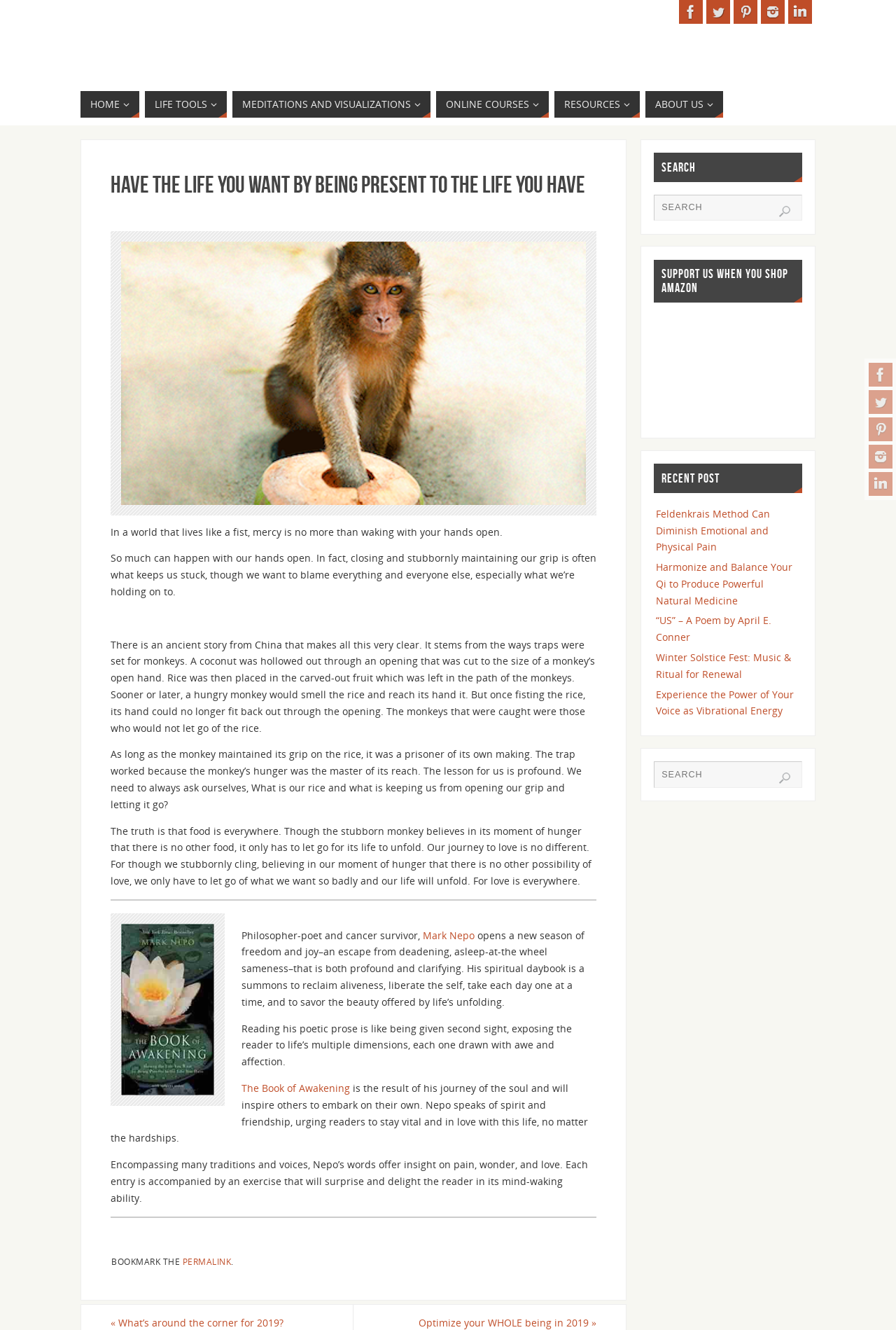What is the primary heading on this webpage?

Have the Life You Want by Being Present to the Life You Have